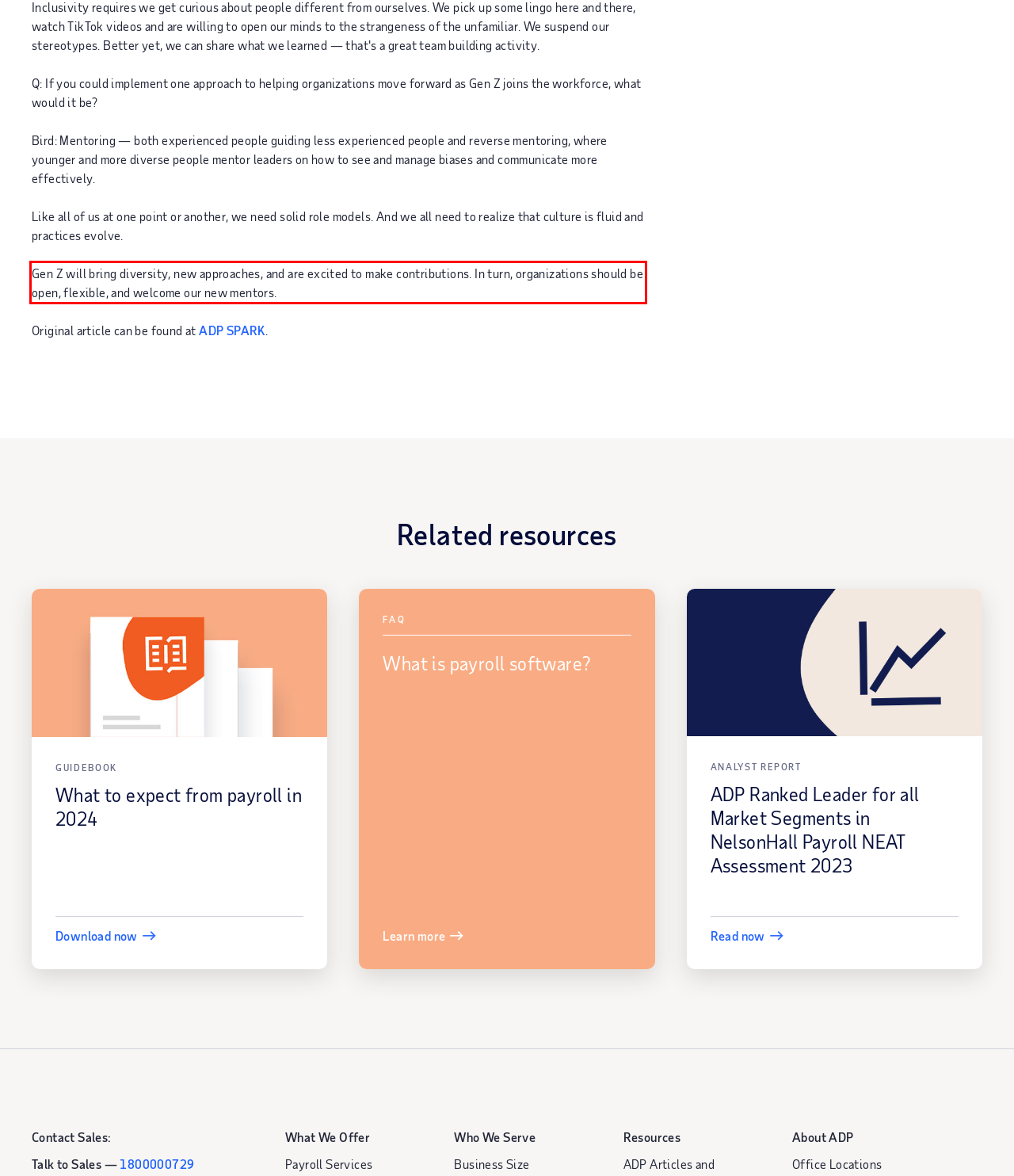Analyze the red bounding box in the provided webpage screenshot and generate the text content contained within.

Gen Z will bring diversity, new approaches, and are excited to make contributions. In turn, organizations should be open, flexible, and welcome our new mentors.